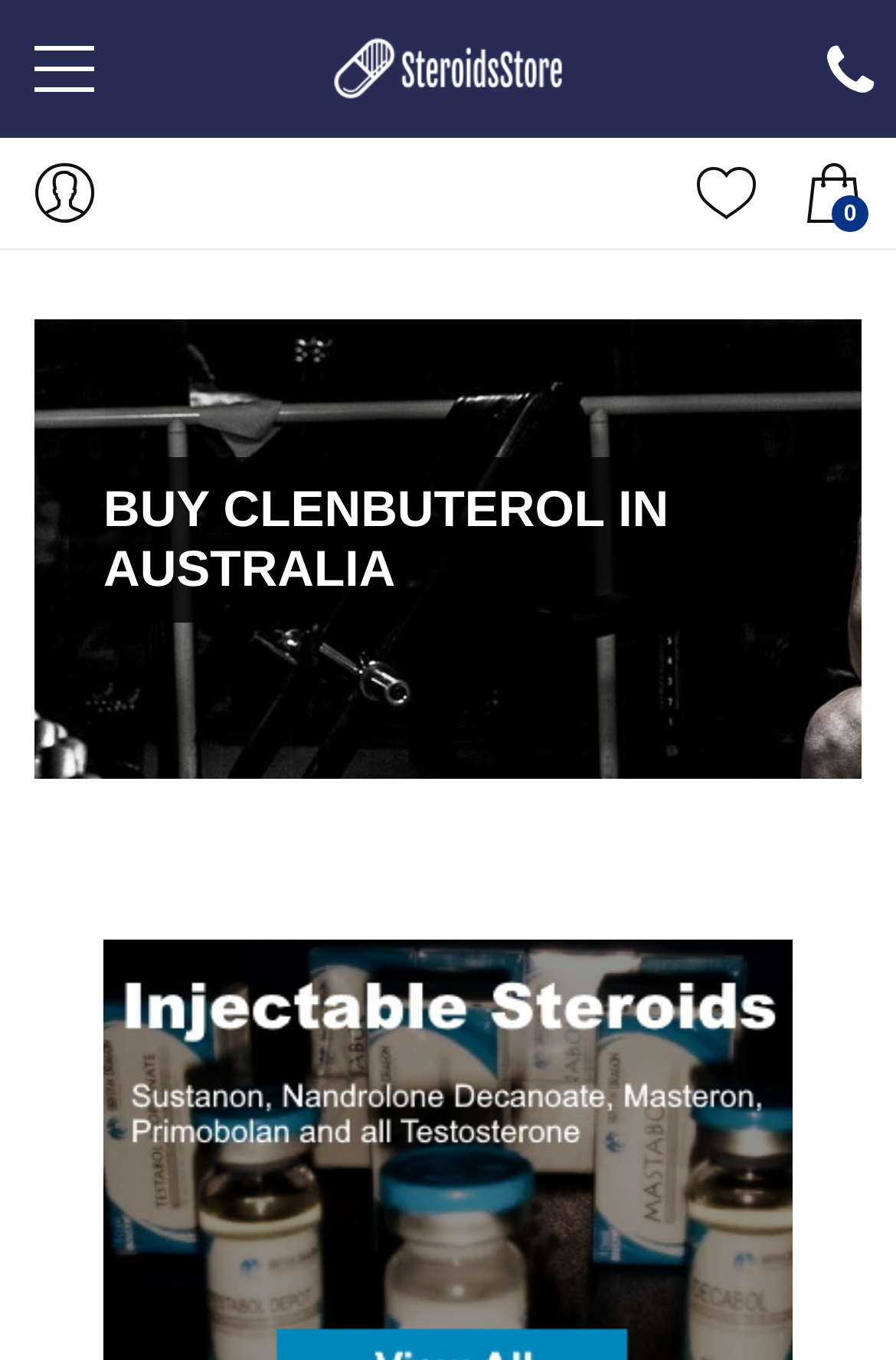Provide a one-word or brief phrase answer to the question:
Is there a search function on the webpage?

No